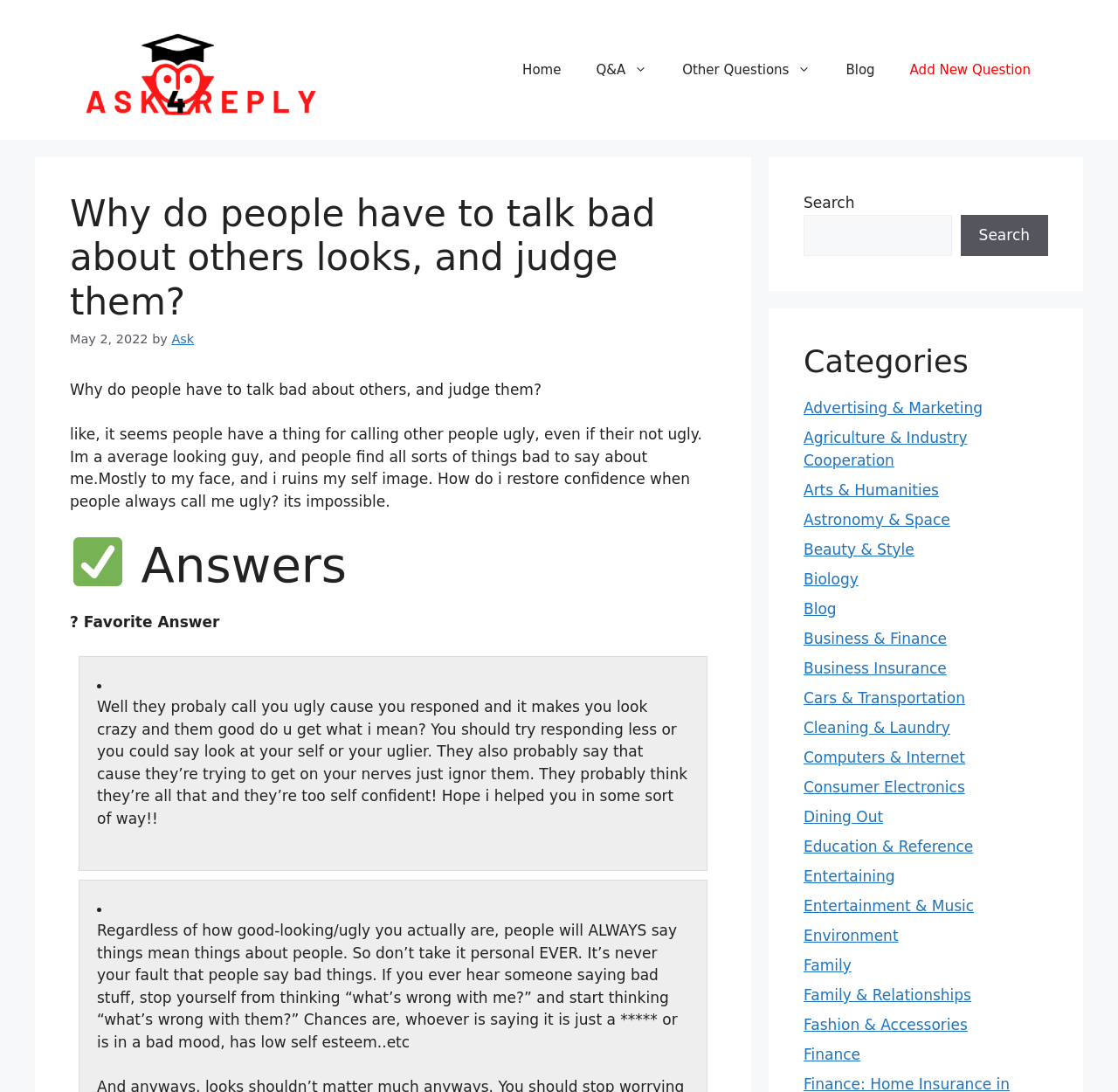Use the information in the screenshot to answer the question comprehensively: What is the date when the question was asked?

I found the date by looking at the 'time' element, which contains the text 'May 2, 2022', indicating when the question was asked.